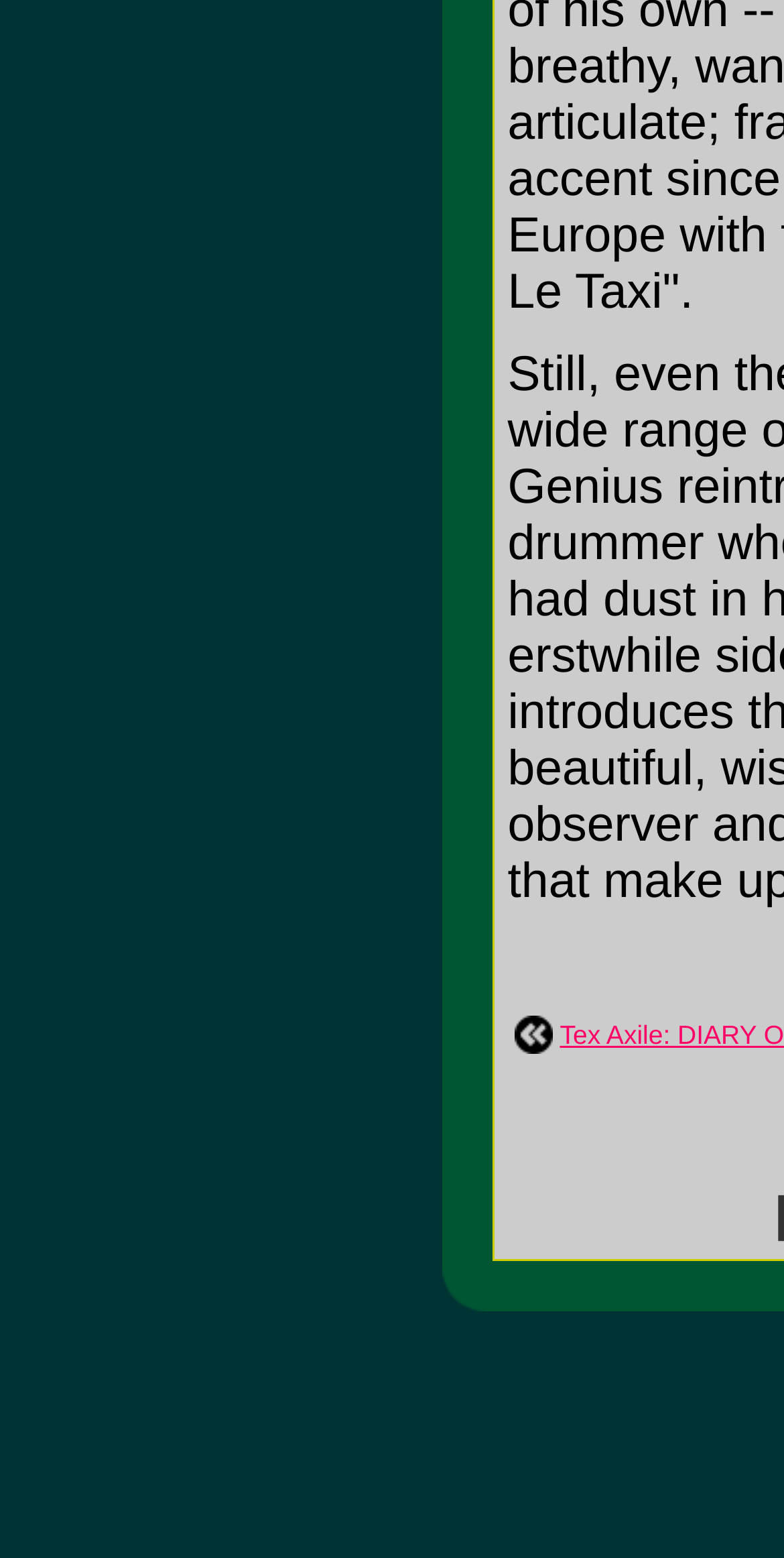Bounding box coordinates must be specified in the format (top-left x, top-left y, bottom-right x, bottom-right y). All values should be floating point numbers between 0 and 1. What are the bounding box coordinates of the UI element described as: alt="Previous Article"

[0.655, 0.796, 0.704, 0.818]